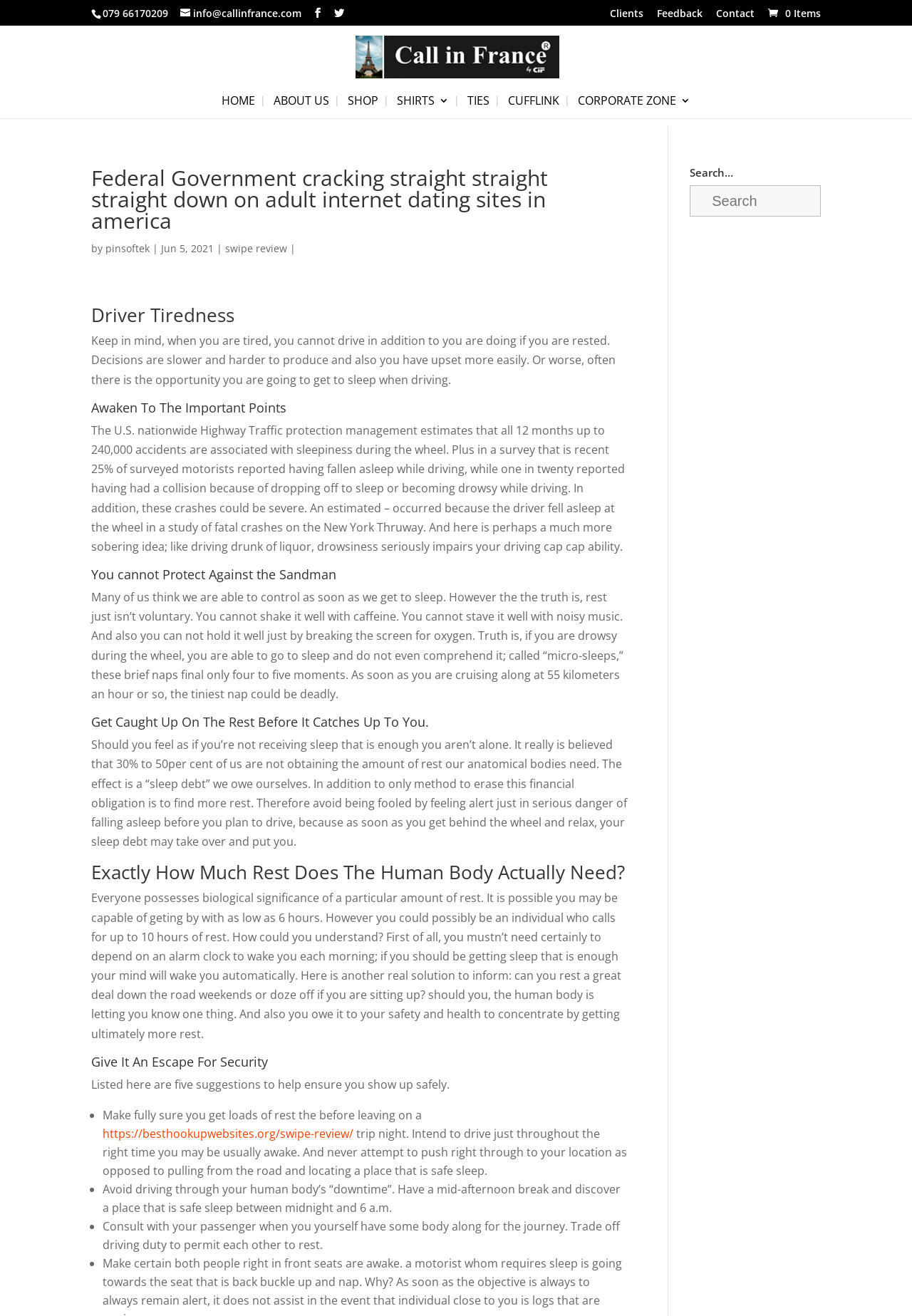Please examine the image and provide a detailed answer to the question: How many hours of sleep does the human body need?

I found the answer by reading the article, which states that everyone has a biological need for a certain amount of sleep, and it could be as low as 6 hours or as high as 10 hours, depending on the individual.